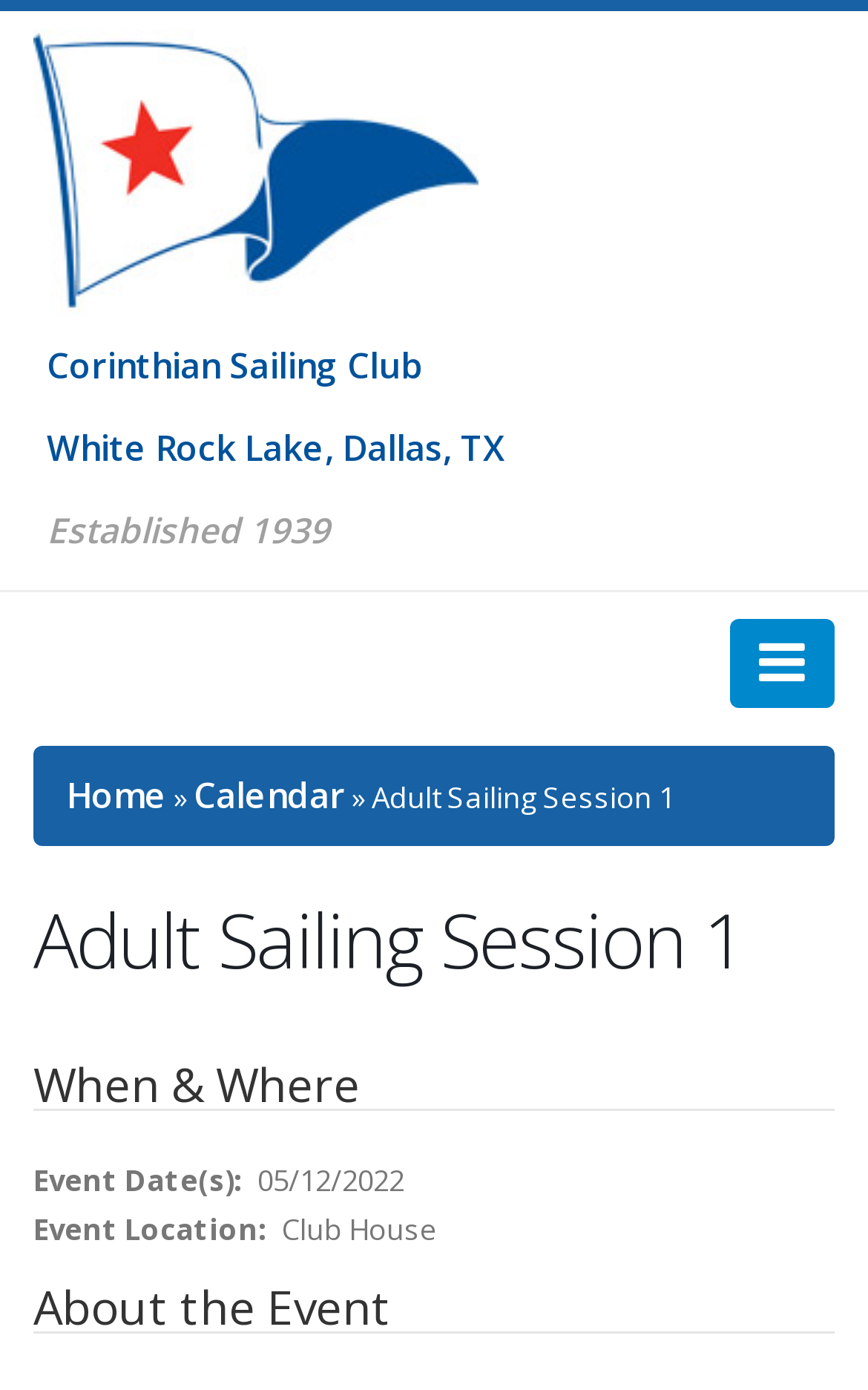What is the name of the sailing club?
Give a single word or phrase as your answer by examining the image.

Corinthian Sailing Club